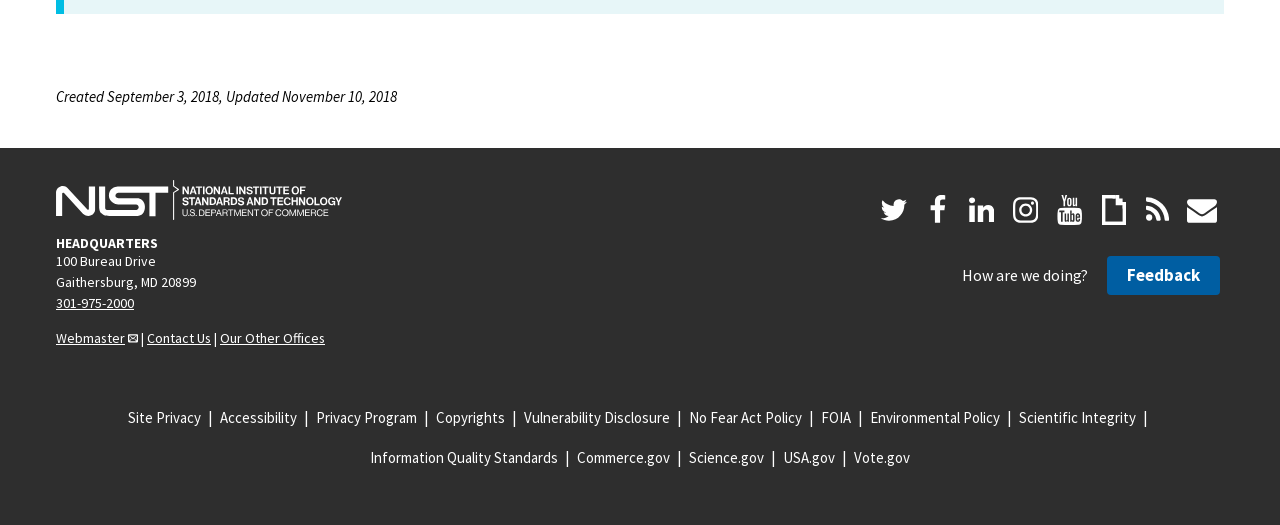Highlight the bounding box coordinates of the element you need to click to perform the following instruction: "View the Accessibility page."

[0.172, 0.775, 0.232, 0.817]